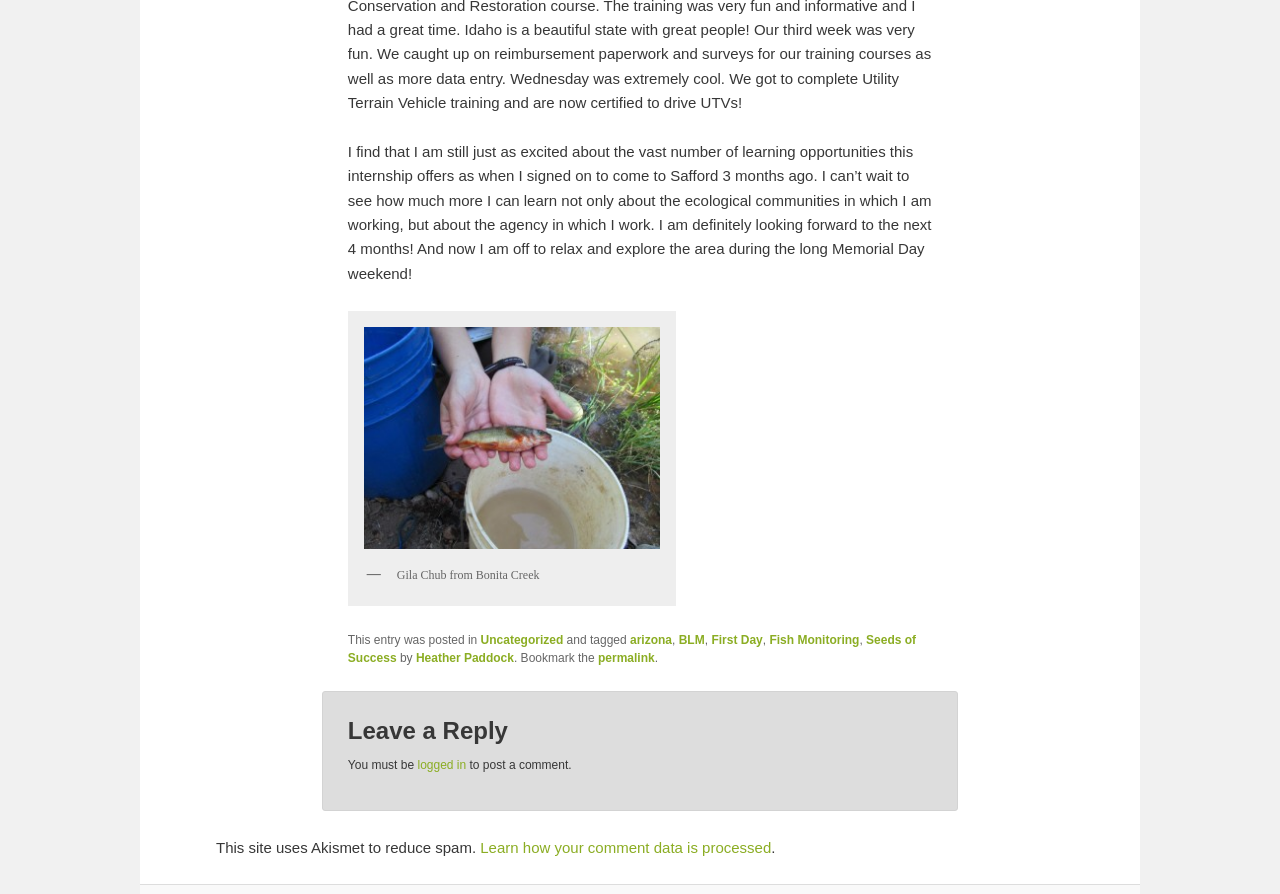What is the Memorial Day weekend mentioned for?
Can you provide an in-depth and detailed response to the question?

The Memorial Day weekend is mentioned in the blog post as a time for the author to relax and explore the area, as stated in the text 'And now I am off to relax and explore the area during the long Memorial Day weekend!'.